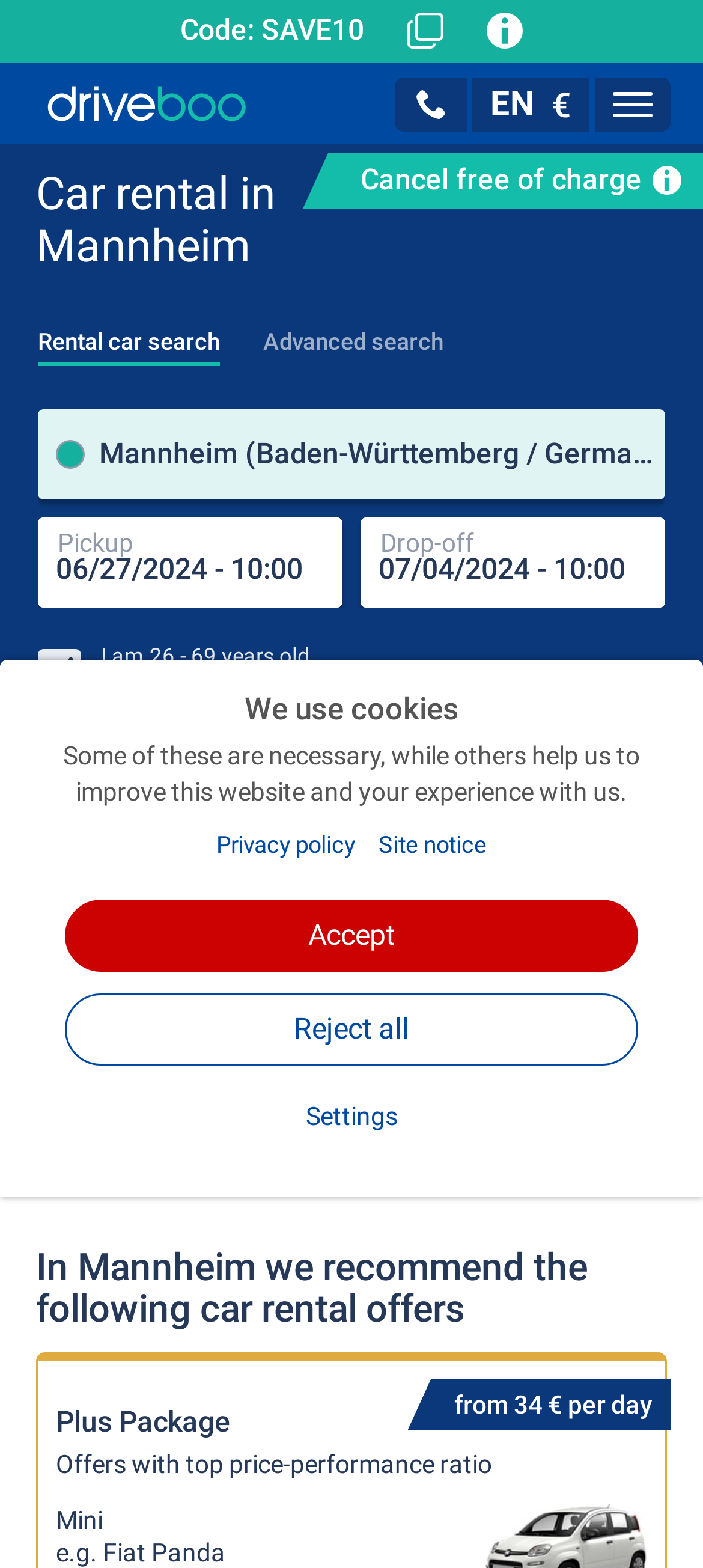Respond to the following question with a brief word or phrase:
What is the language of the webpage?

English